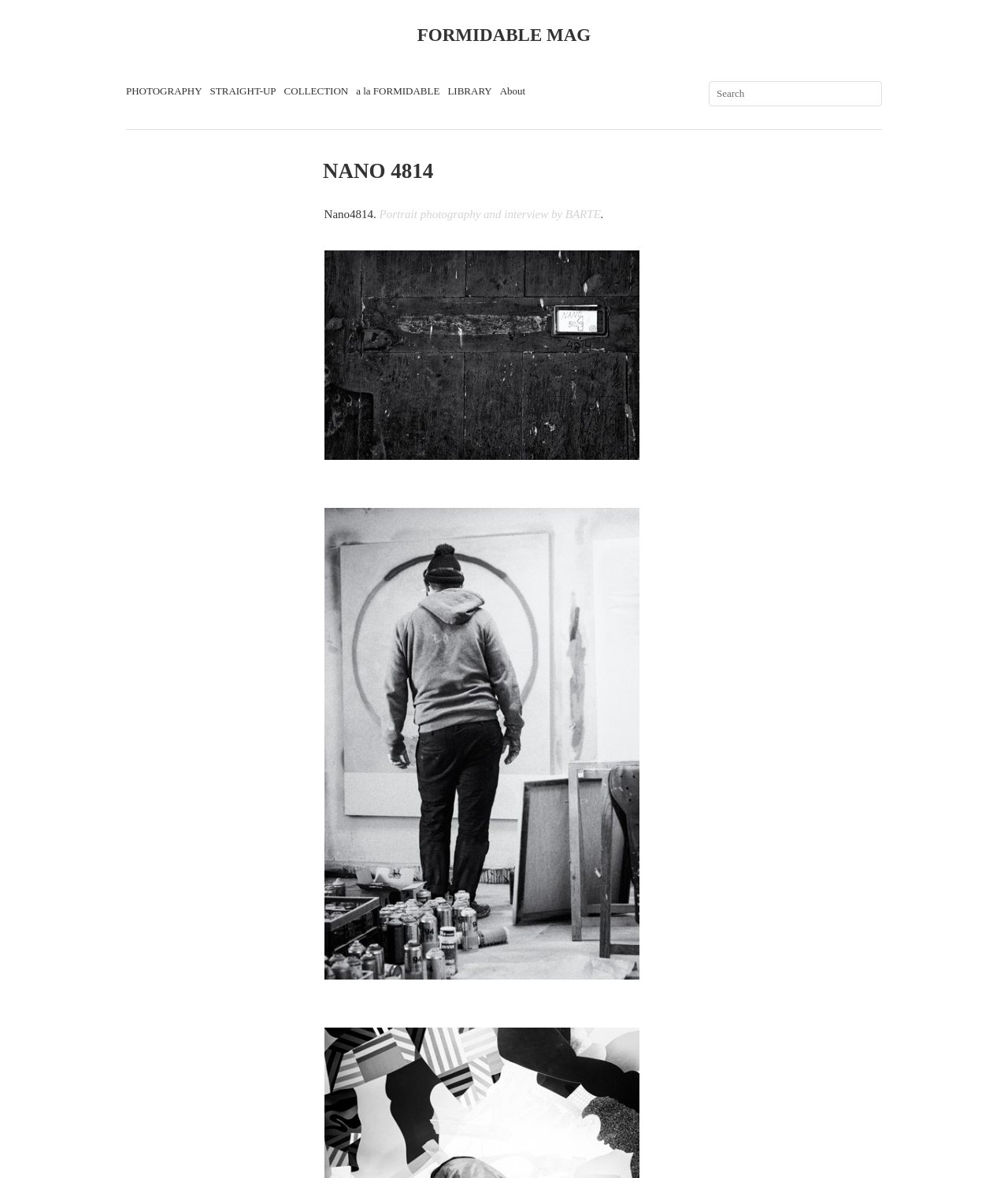Can you specify the bounding box coordinates for the region that should be clicked to fulfill this instruction: "Learn about technical services".

None